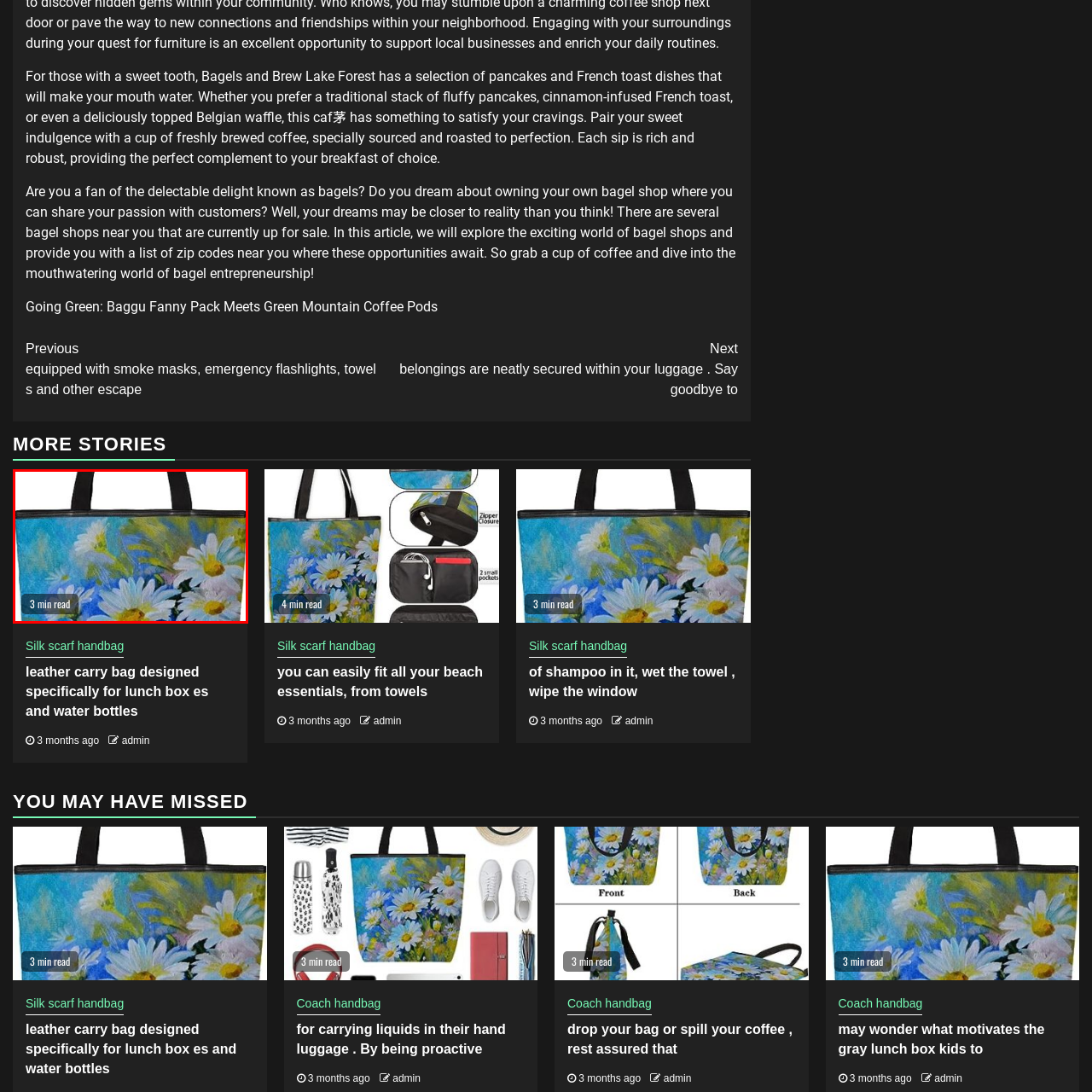View the element within the red boundary, What is the estimated reading time of the related article? 
Deliver your response in one word or phrase.

3 minutes